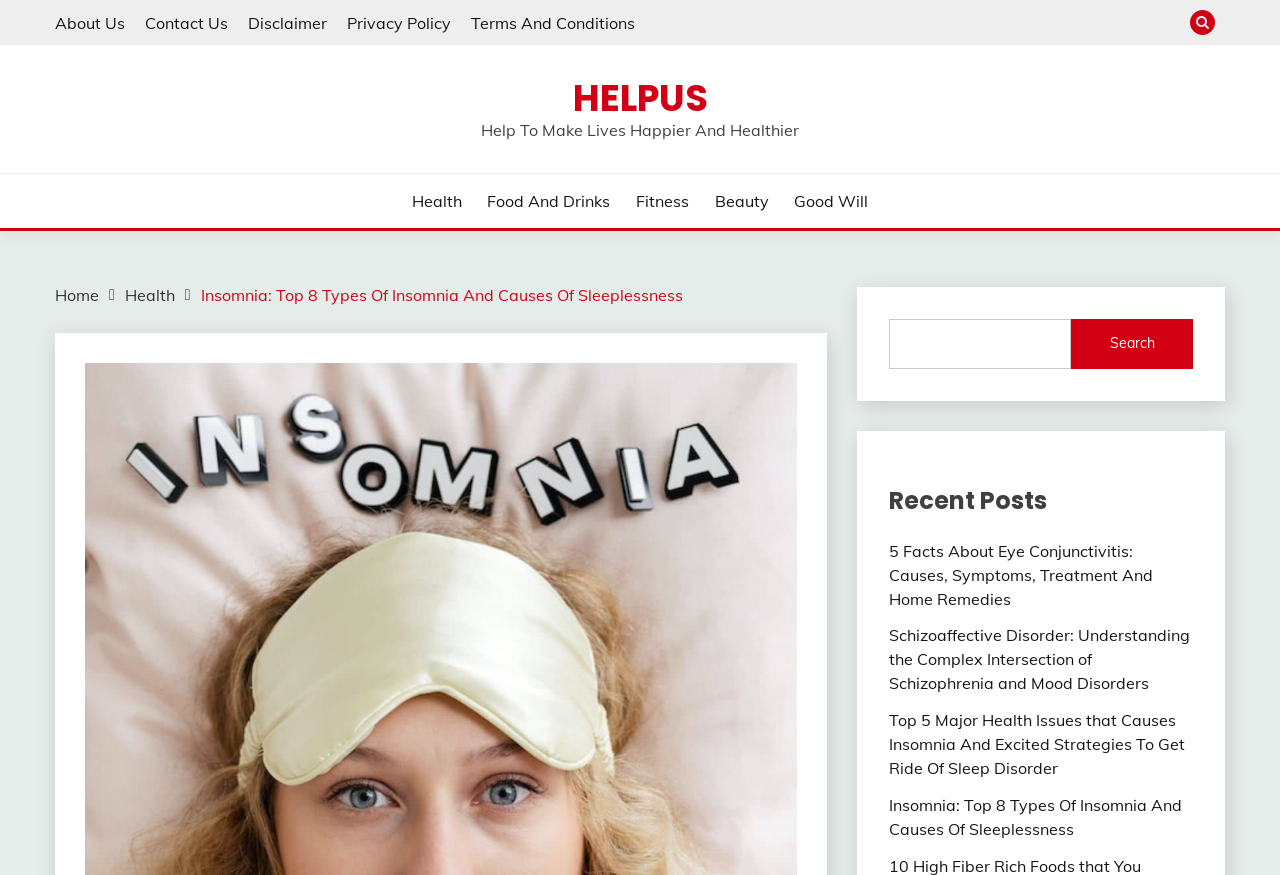Can you specify the bounding box coordinates of the area that needs to be clicked to fulfill the following instruction: "View the Protect_Header-BANNER image"?

None